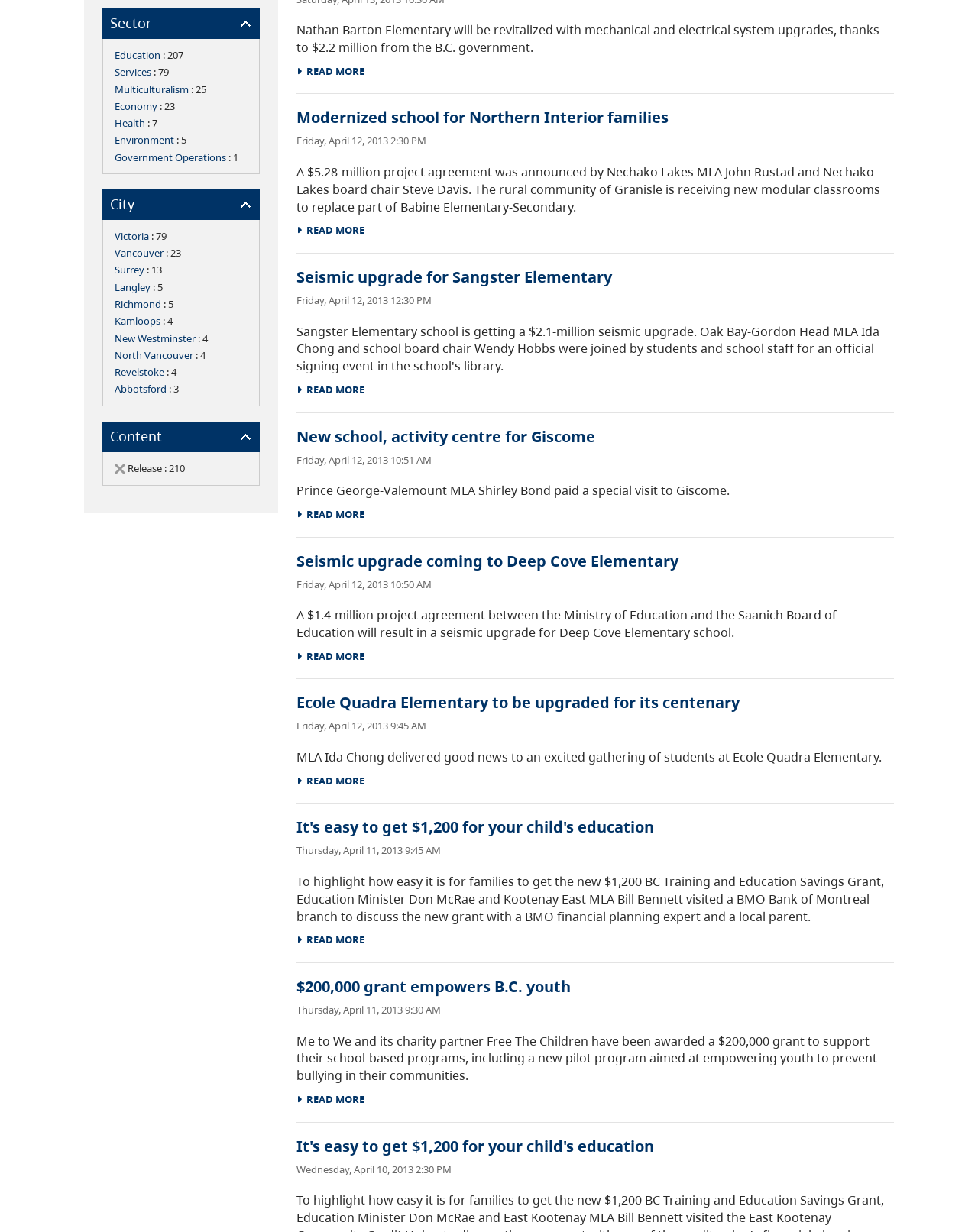Using the element description: "$200,000 grant empowers B.C. youth", determine the bounding box coordinates for the specified UI element. The coordinates should be four float numbers between 0 and 1, [left, top, right, bottom].

[0.303, 0.792, 0.584, 0.809]